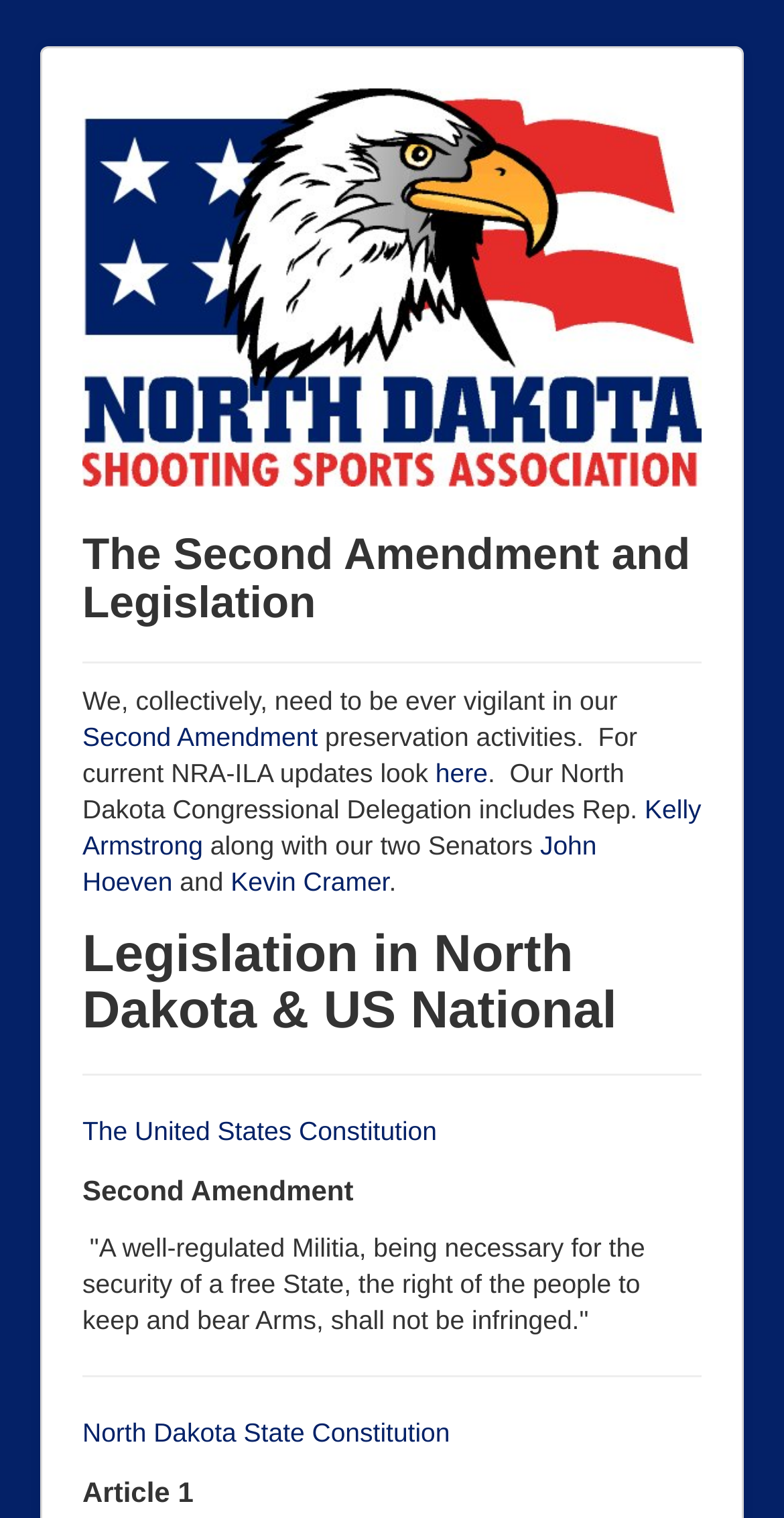Determine the title of the webpage and give its text content.

Legislation in North Dakota & US National